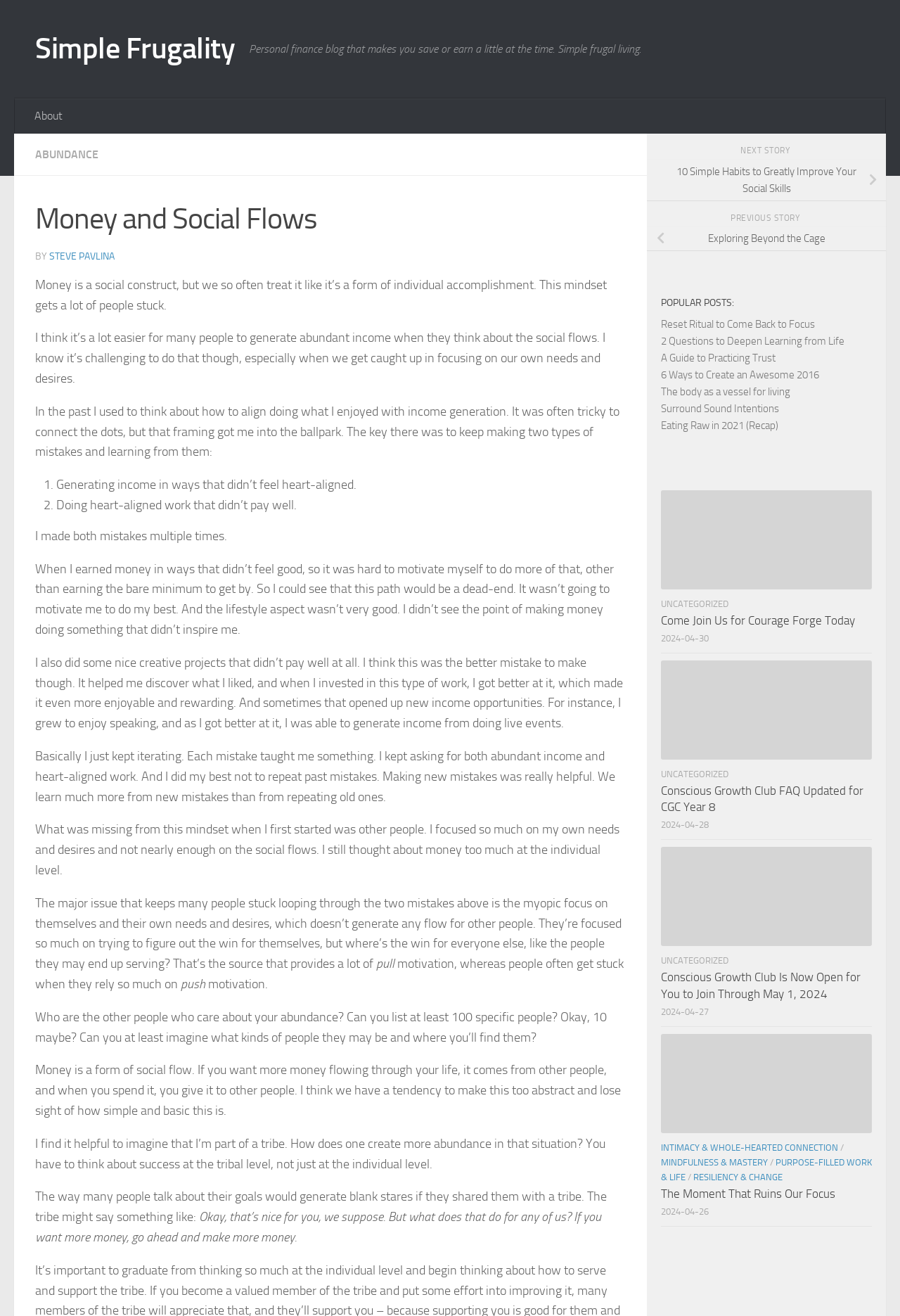Using the details from the image, please elaborate on the following question: What is the category of the article 'The Moment That Ruins Our Focus'?

I found the category of the article 'The Moment That Ruins Our Focus' by looking at the link 'MINDFULNESS & MASTERY' which is located near the article title.